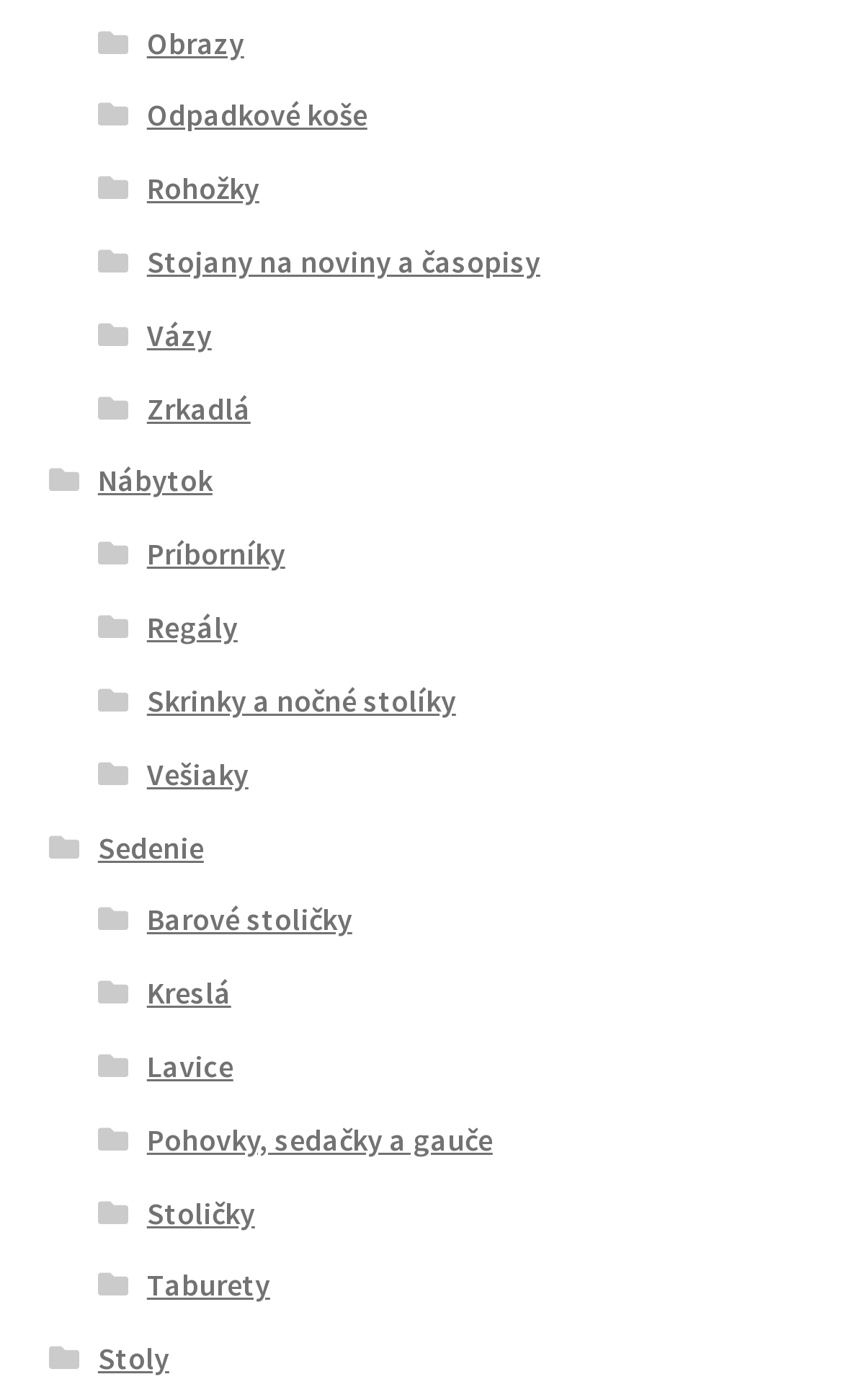Review the image closely and give a comprehensive answer to the question: Are there any categories related to seating?

I scanned the list of categories and found that there are several related to seating, such as 'Sedenie', 'Barové stoličky', 'Kreslá', and 'Pohovky, sedačky a gauče'.